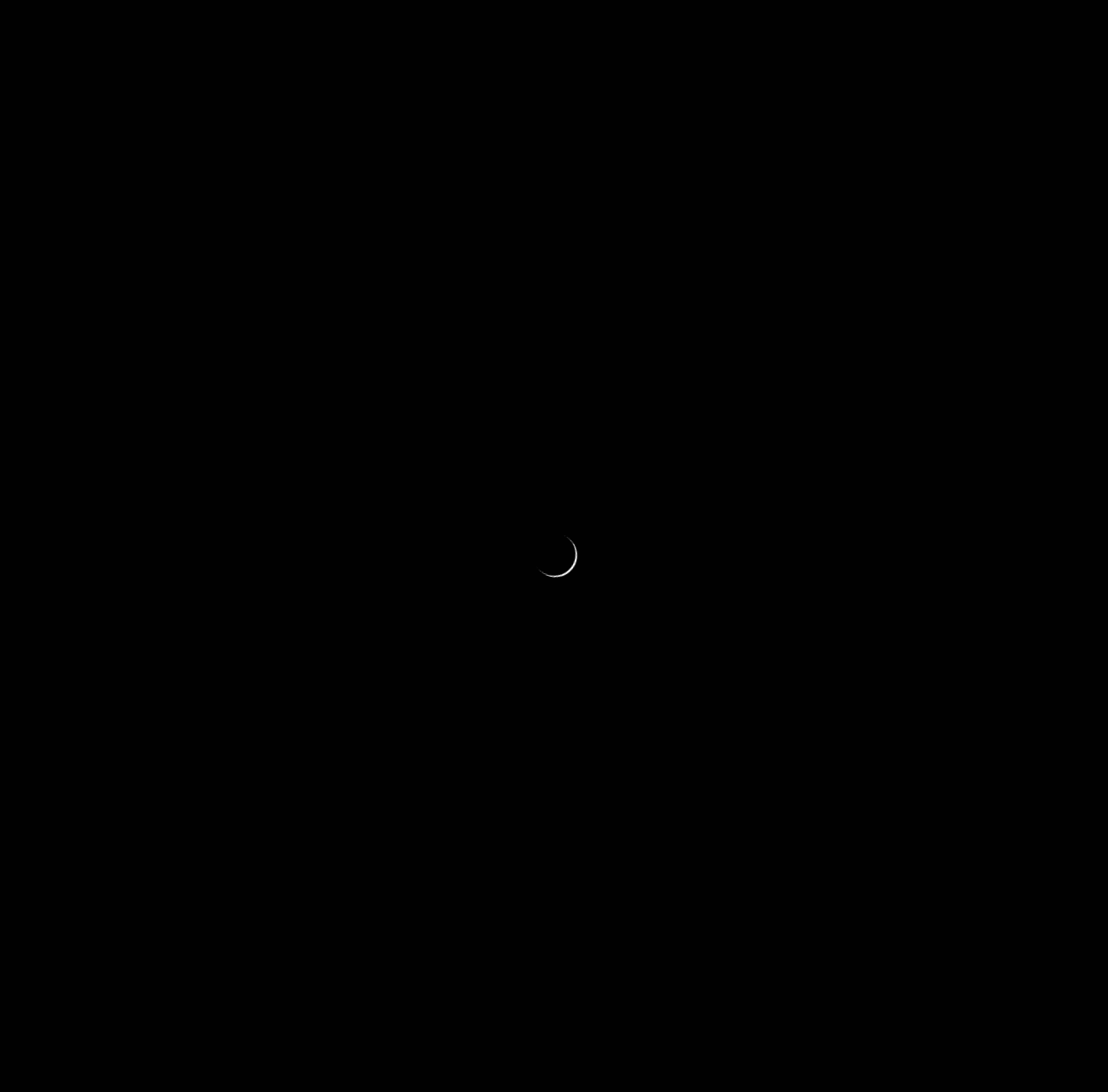Please give a one-word or short phrase response to the following question: 
What is the function of the button with the icon ''?

Dark Mode